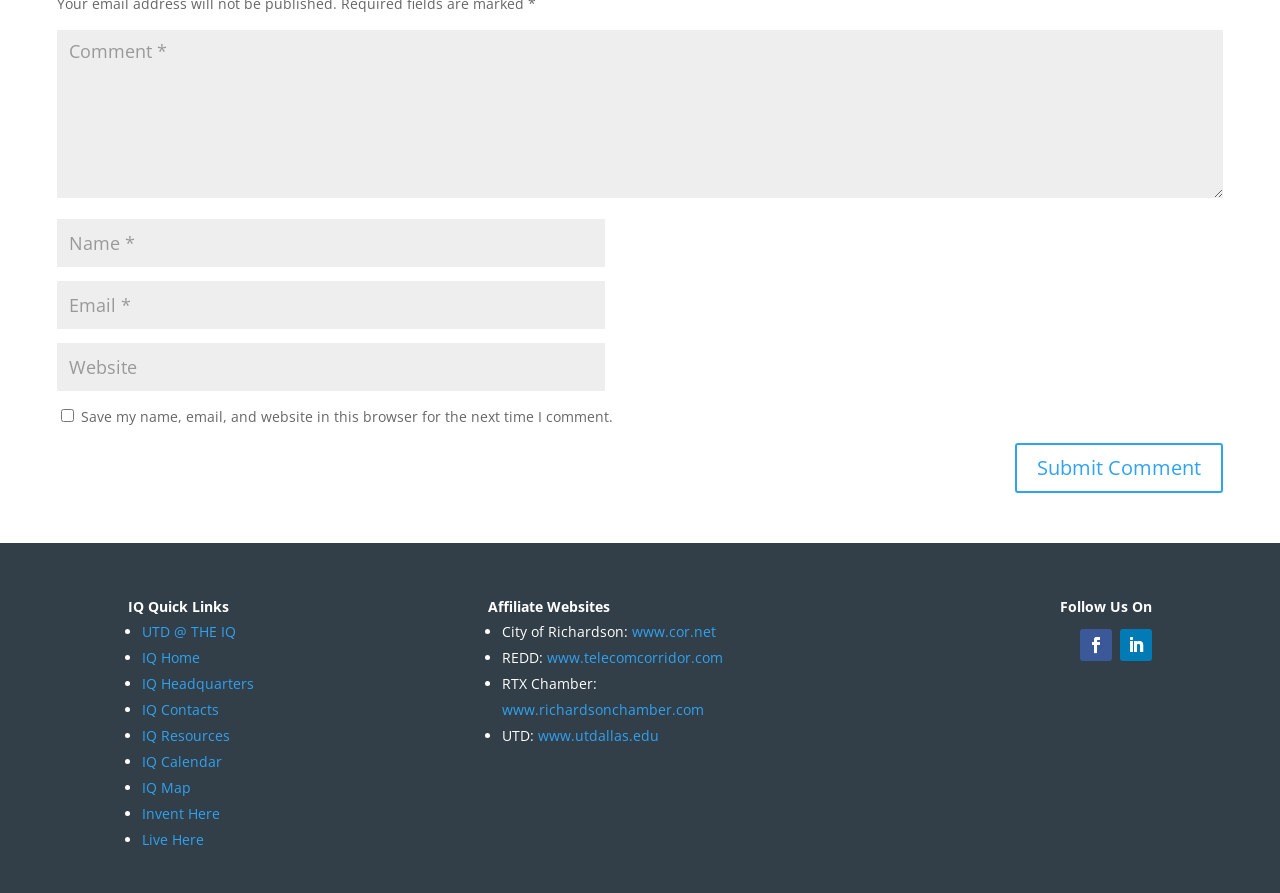Determine the bounding box coordinates for the UI element with the following description: "www.cor.net". The coordinates should be four float numbers between 0 and 1, represented as [left, top, right, bottom].

[0.491, 0.697, 0.559, 0.718]